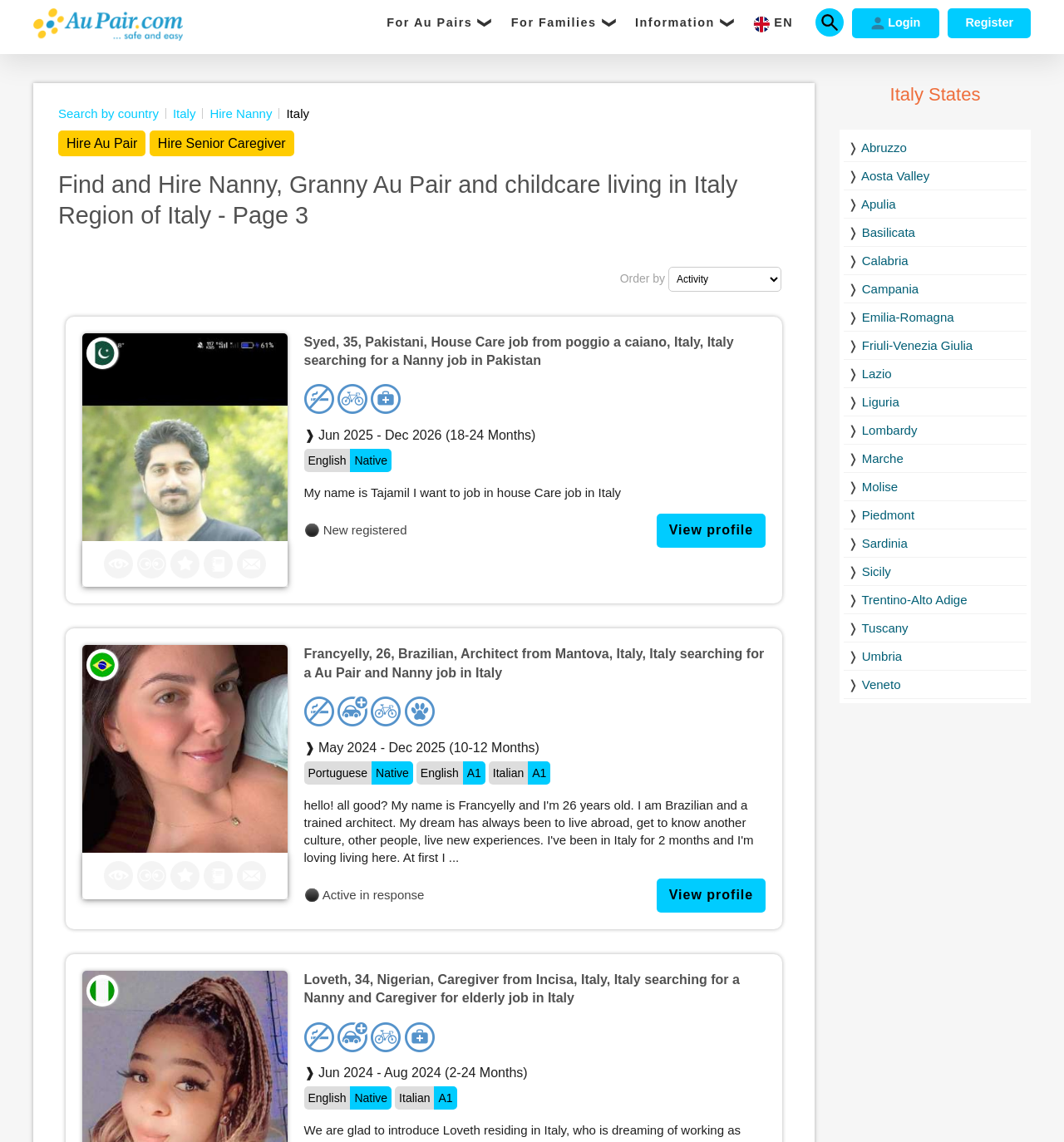Locate the bounding box coordinates of the clickable element to fulfill the following instruction: "Search by country". Provide the coordinates as four float numbers between 0 and 1 in the format [left, top, right, bottom].

[0.055, 0.095, 0.156, 0.104]